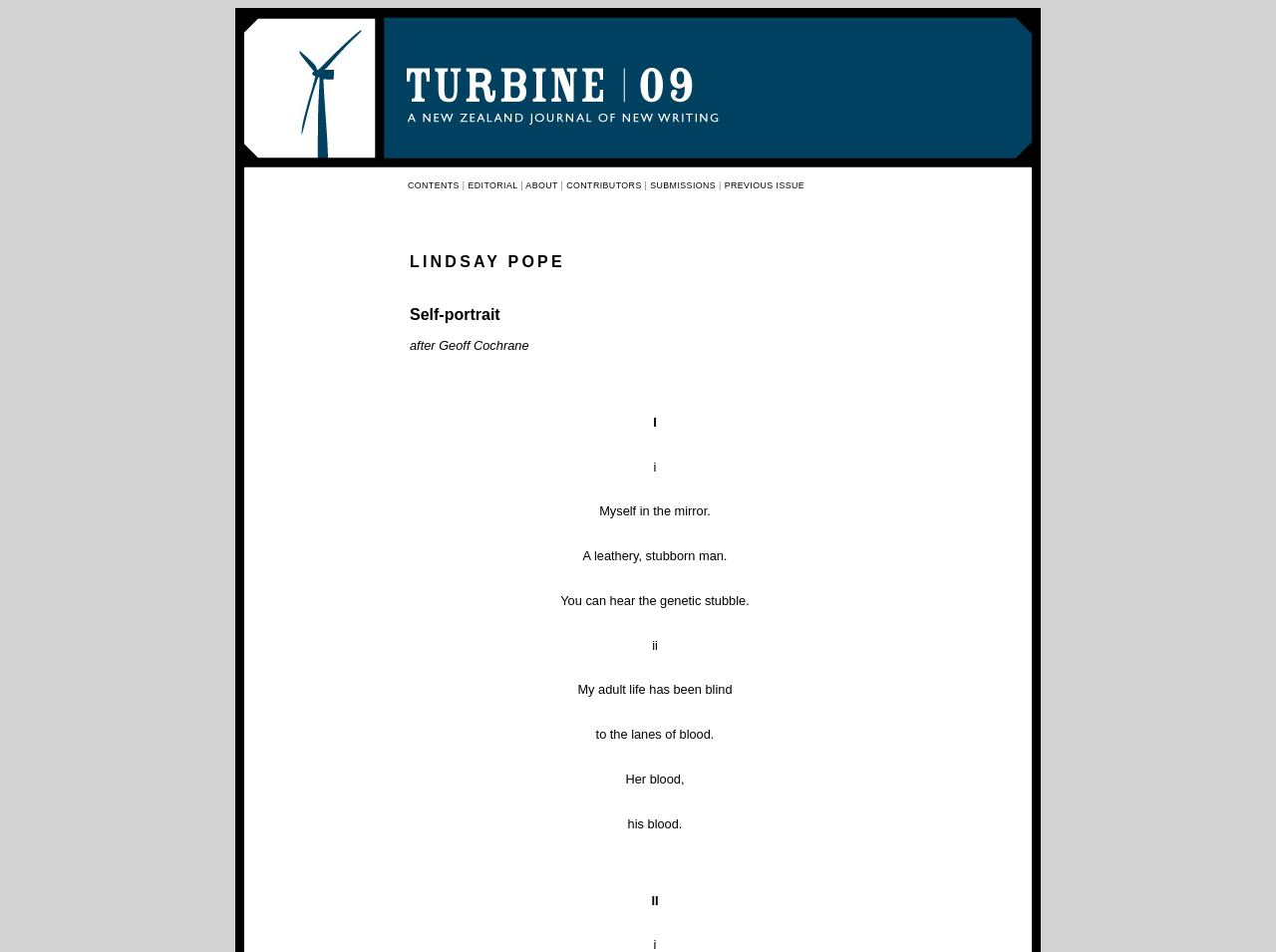Find the bounding box coordinates for the UI element whose description is: "PREVIOUS ISSUE". The coordinates should be four float numbers between 0 and 1, in the format [left, top, right, bottom].

[0.568, 0.189, 0.631, 0.2]